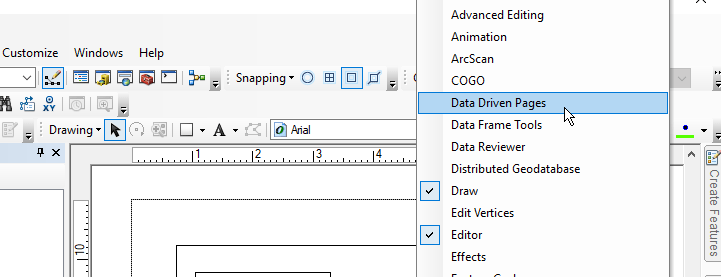What is the purpose of the 'Data Driven Pages' feature?
Based on the screenshot, respond with a single word or phrase.

Create maps driven by data attributes